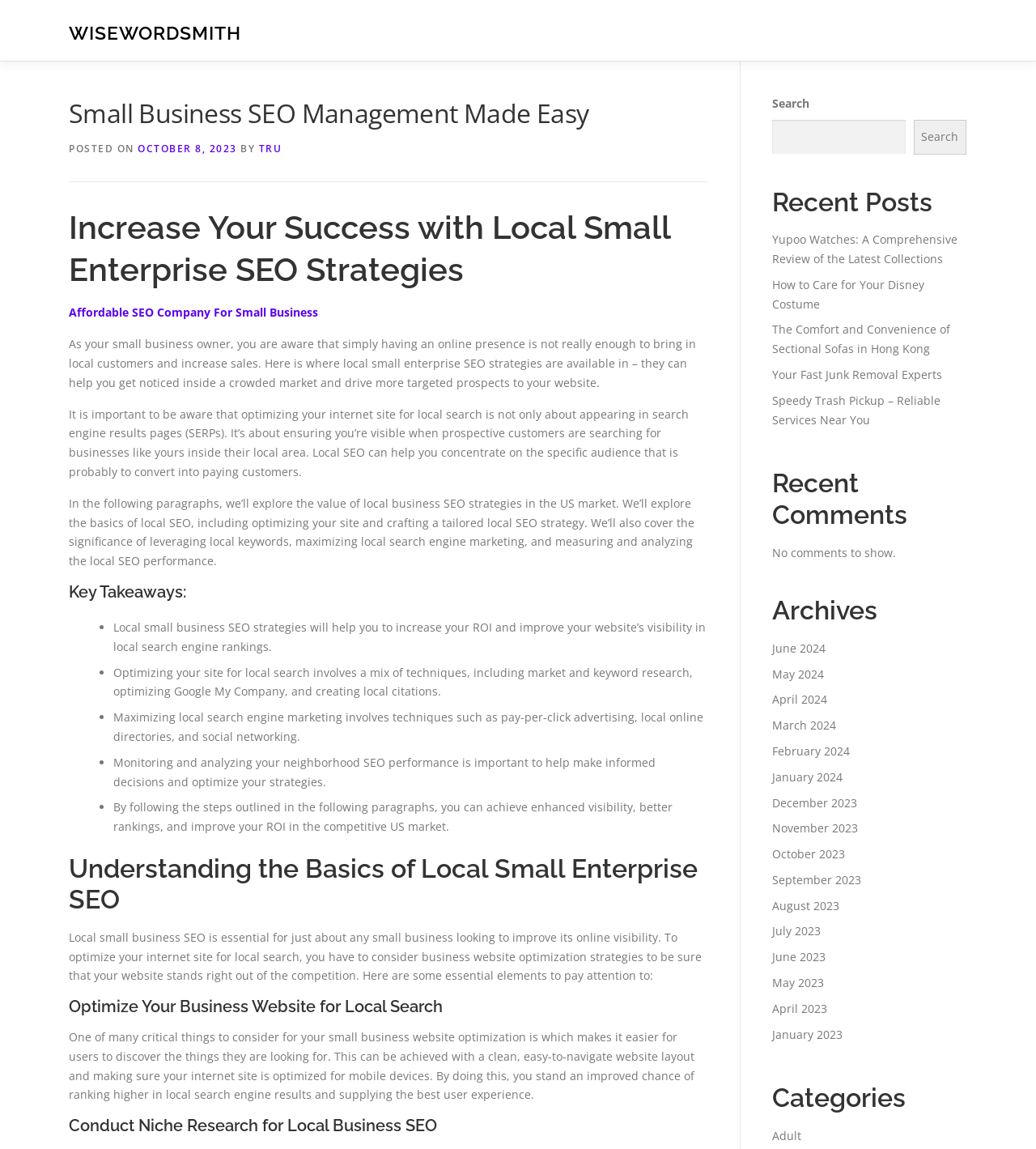Generate the text content of the main heading of the webpage.

Small Business SEO Management Made Easy